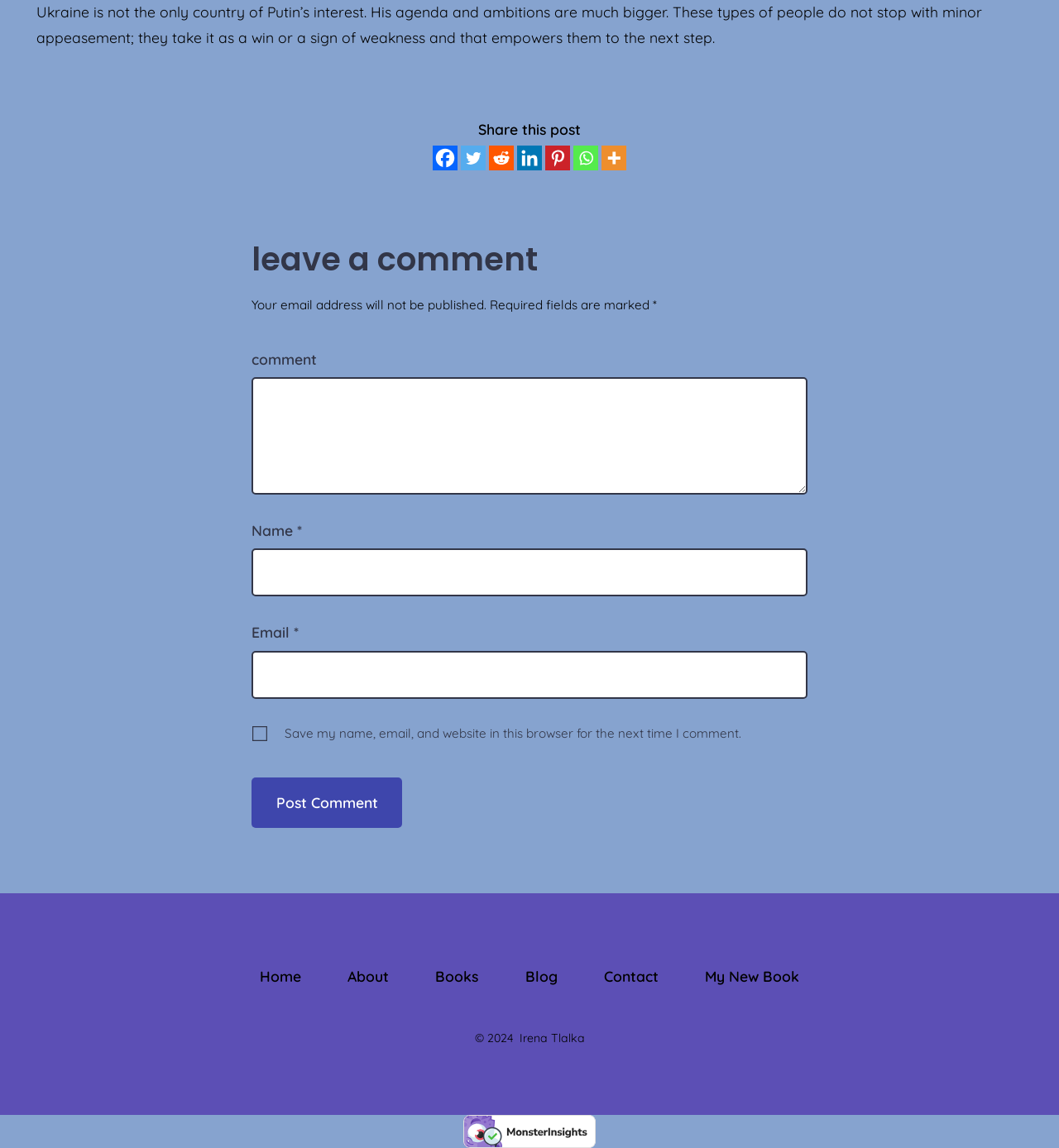Identify the coordinates of the bounding box for the element that must be clicked to accomplish the instruction: "Post your comment".

[0.238, 0.677, 0.38, 0.721]